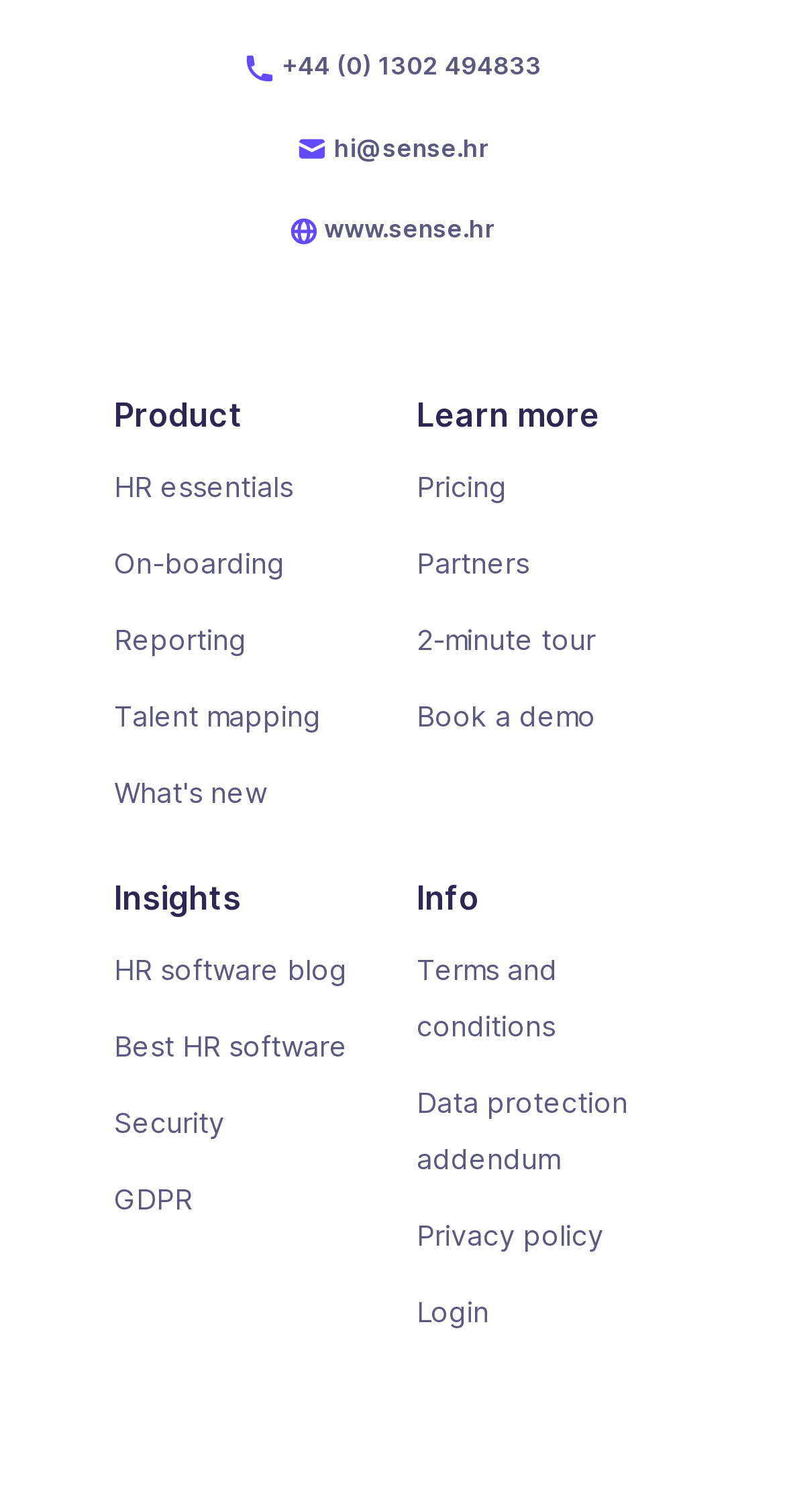Identify the bounding box coordinates of the specific part of the webpage to click to complete this instruction: "Learn more about the product".

[0.531, 0.261, 0.764, 0.288]